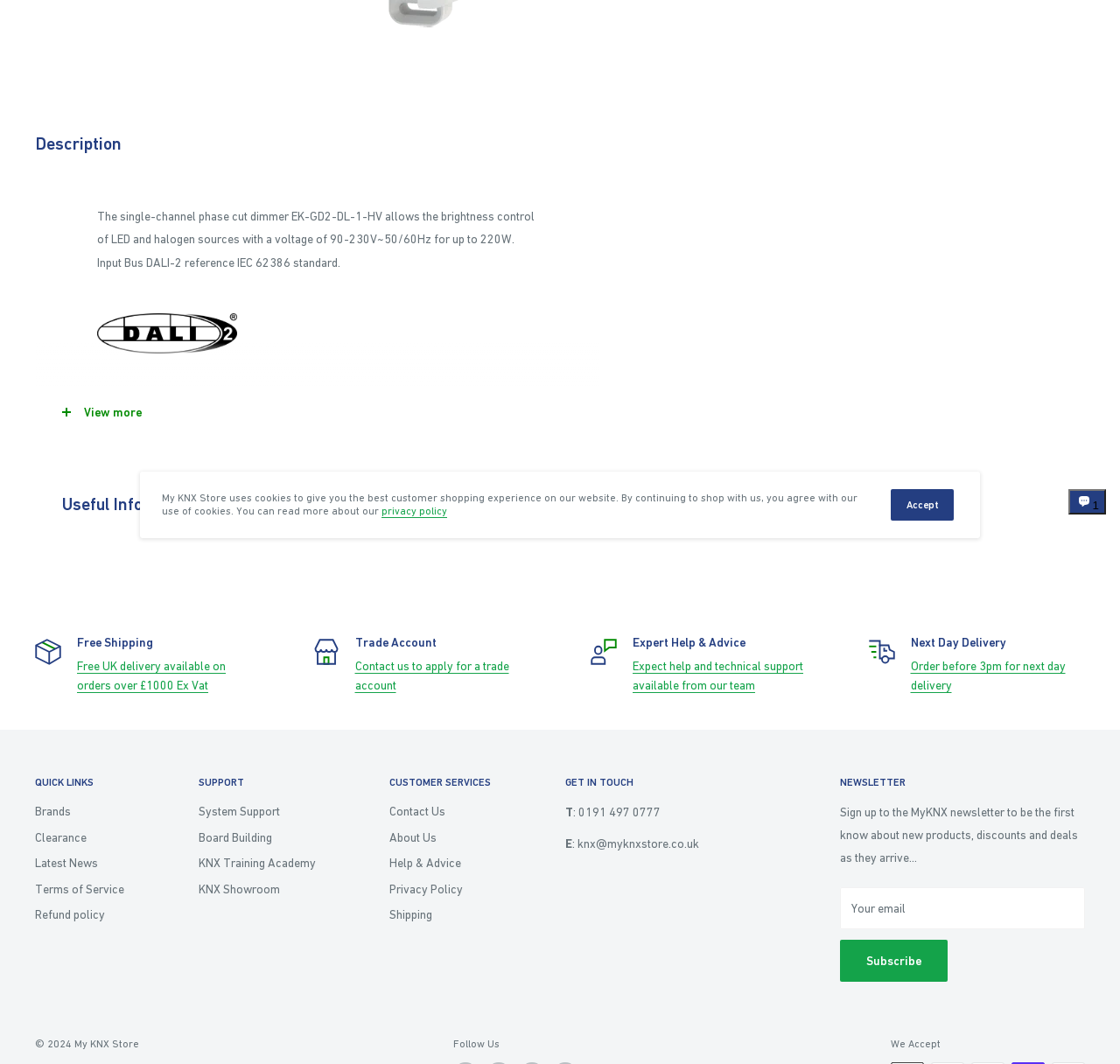Identify the bounding box for the UI element described as: "Shipping". Ensure the coordinates are four float numbers between 0 and 1, formatted as [left, top, right, bottom].

[0.348, 0.848, 0.45, 0.873]